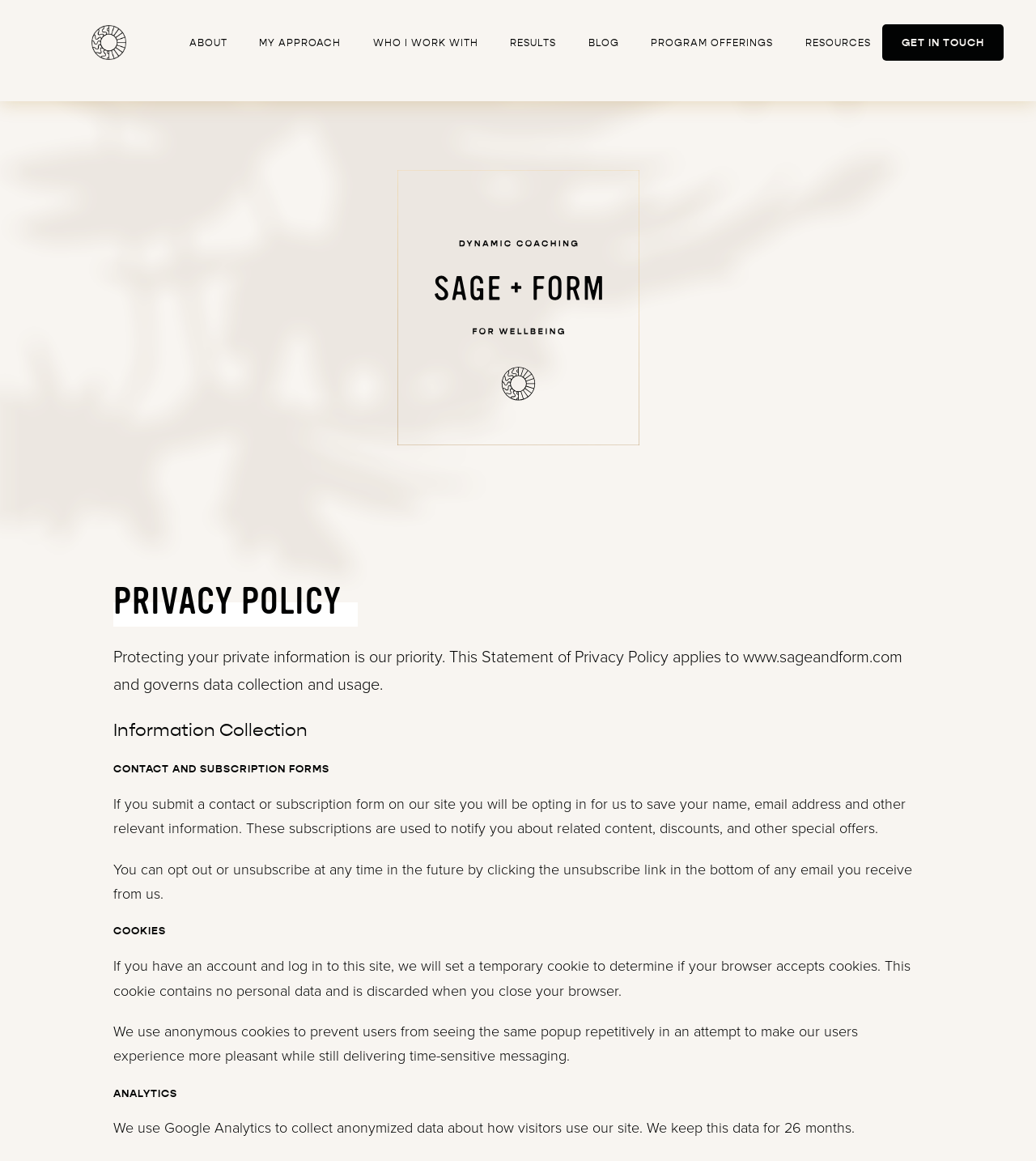What is the logo of the website?
Using the image as a reference, answer with just one word or a short phrase.

Sage and Form Logo